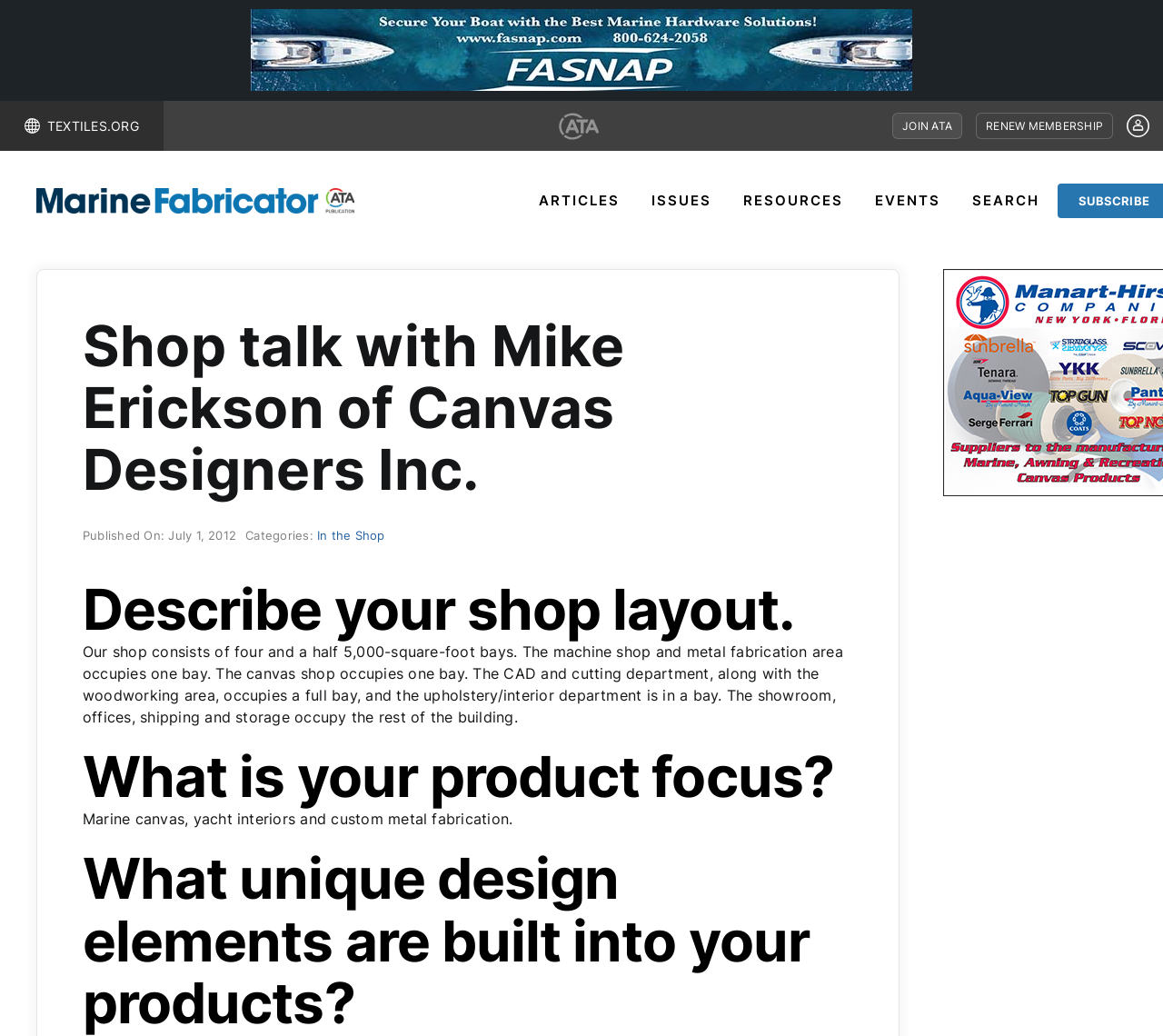Kindly provide the bounding box coordinates of the section you need to click on to fulfill the given instruction: "Click the 'In the Shop' link".

[0.273, 0.51, 0.331, 0.524]